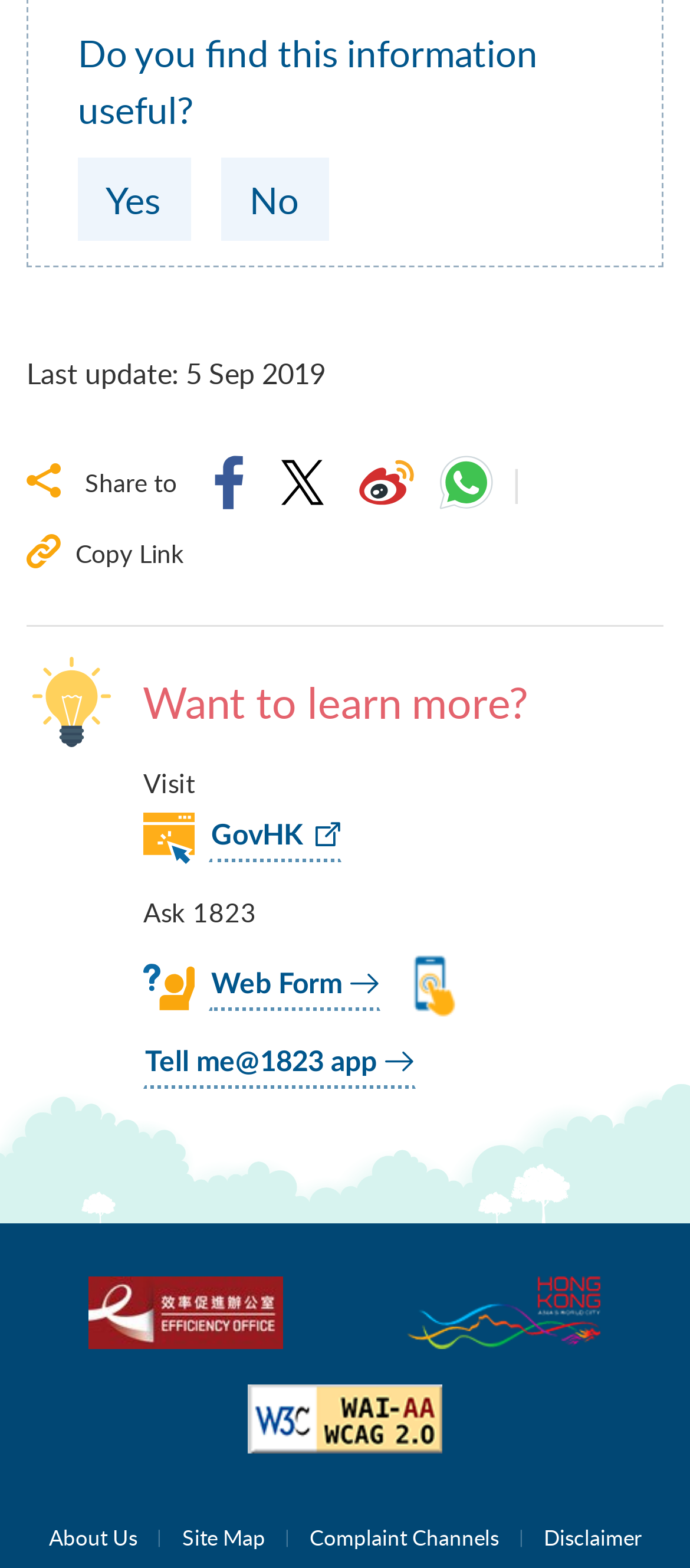Please indicate the bounding box coordinates for the clickable area to complete the following task: "Open the Tell me@1823 app". The coordinates should be specified as four float numbers between 0 and 1, i.e., [left, top, right, bottom].

[0.207, 0.663, 0.602, 0.694]